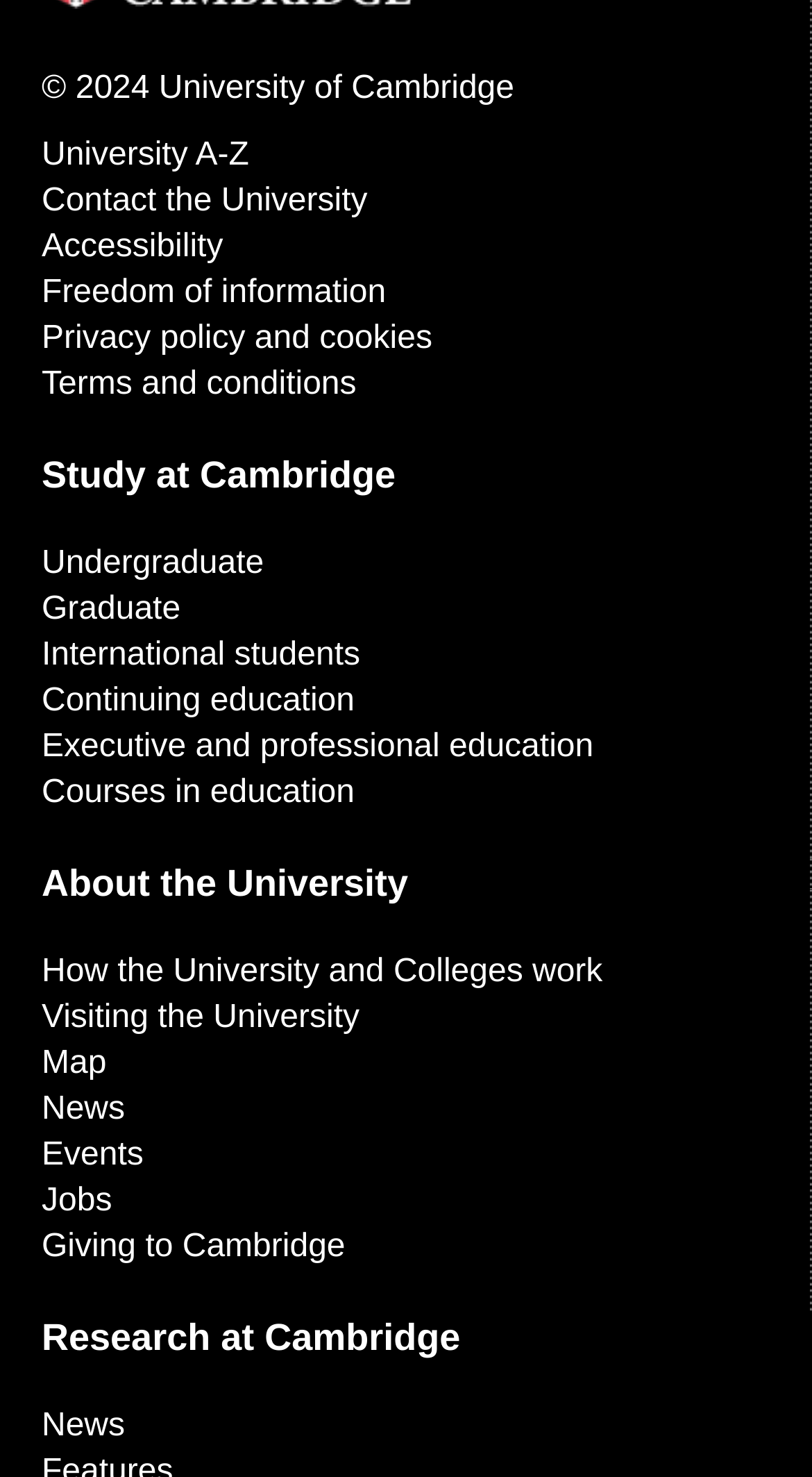What is the last link under 'Research at Cambridge'?
Refer to the image and answer the question using a single word or phrase.

News